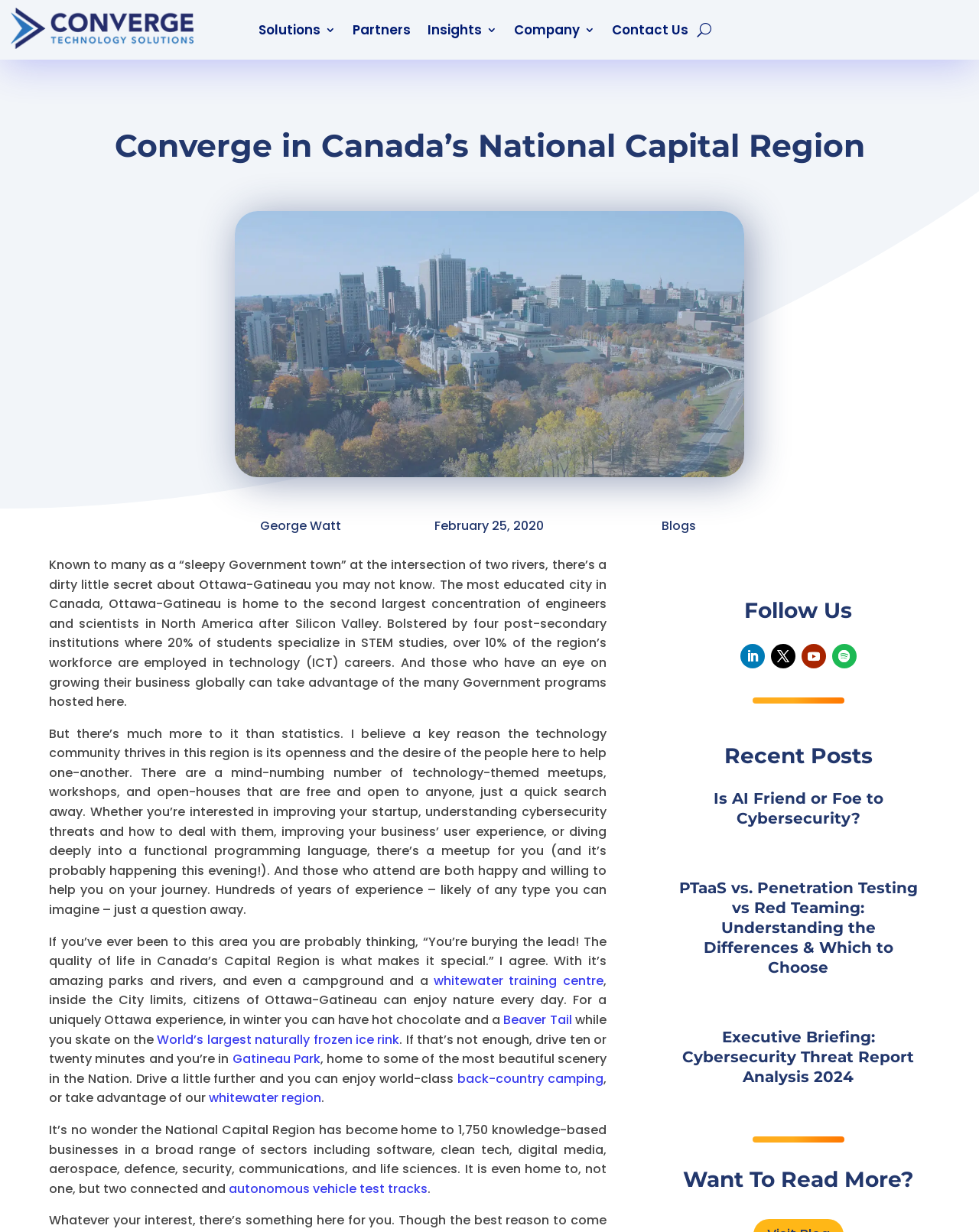Identify the bounding box coordinates of the clickable section necessary to follow the following instruction: "Read the blog post by George Watt". The coordinates should be presented as four float numbers from 0 to 1, i.e., [left, top, right, bottom].

[0.265, 0.419, 0.348, 0.434]